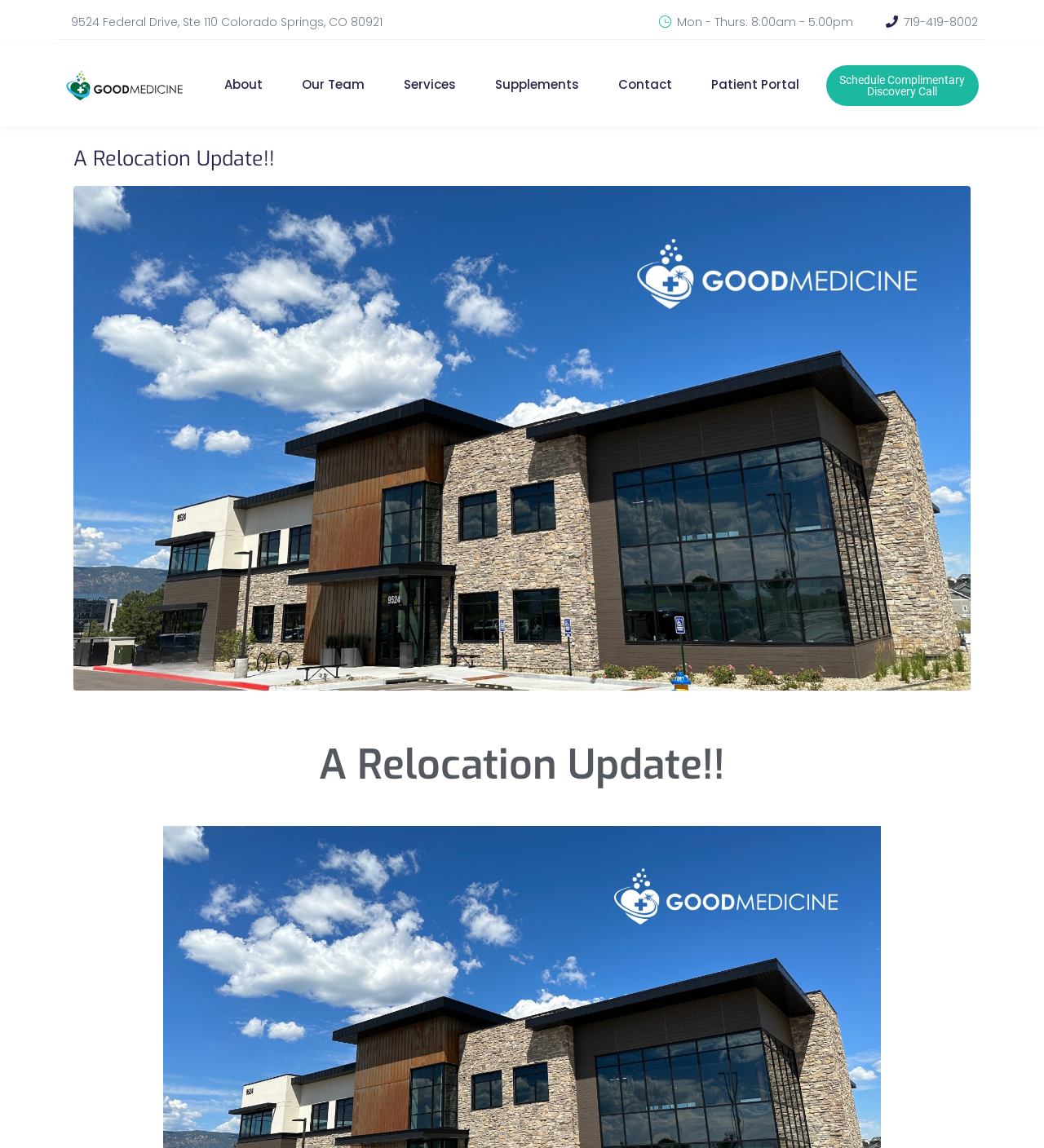Find the bounding box coordinates of the clickable region needed to perform the following instruction: "Schedule a discovery call". The coordinates should be provided as four float numbers between 0 and 1, i.e., [left, top, right, bottom].

[0.791, 0.057, 0.937, 0.092]